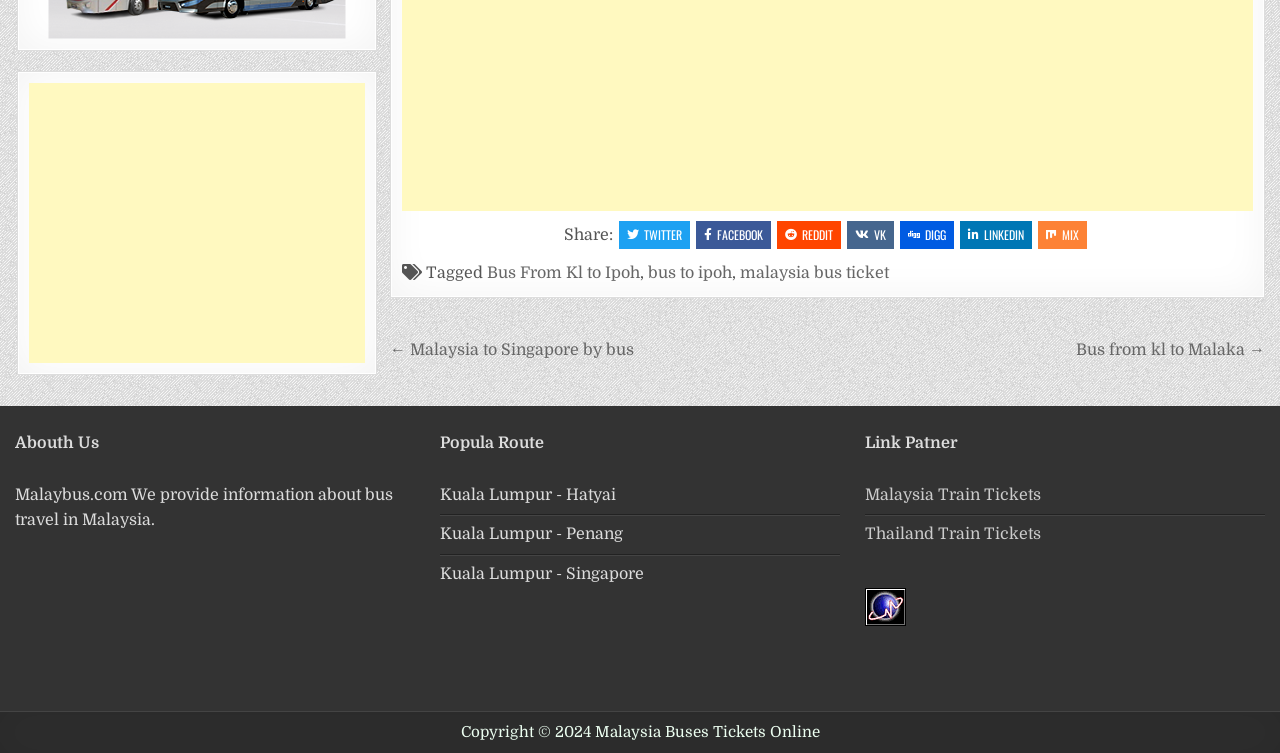Using the given element description, provide the bounding box coordinates (top-left x, top-left y, bottom-right x, bottom-right y) for the corresponding UI element in the screenshot: Bus From Kl to Ipoh

[0.38, 0.35, 0.5, 0.374]